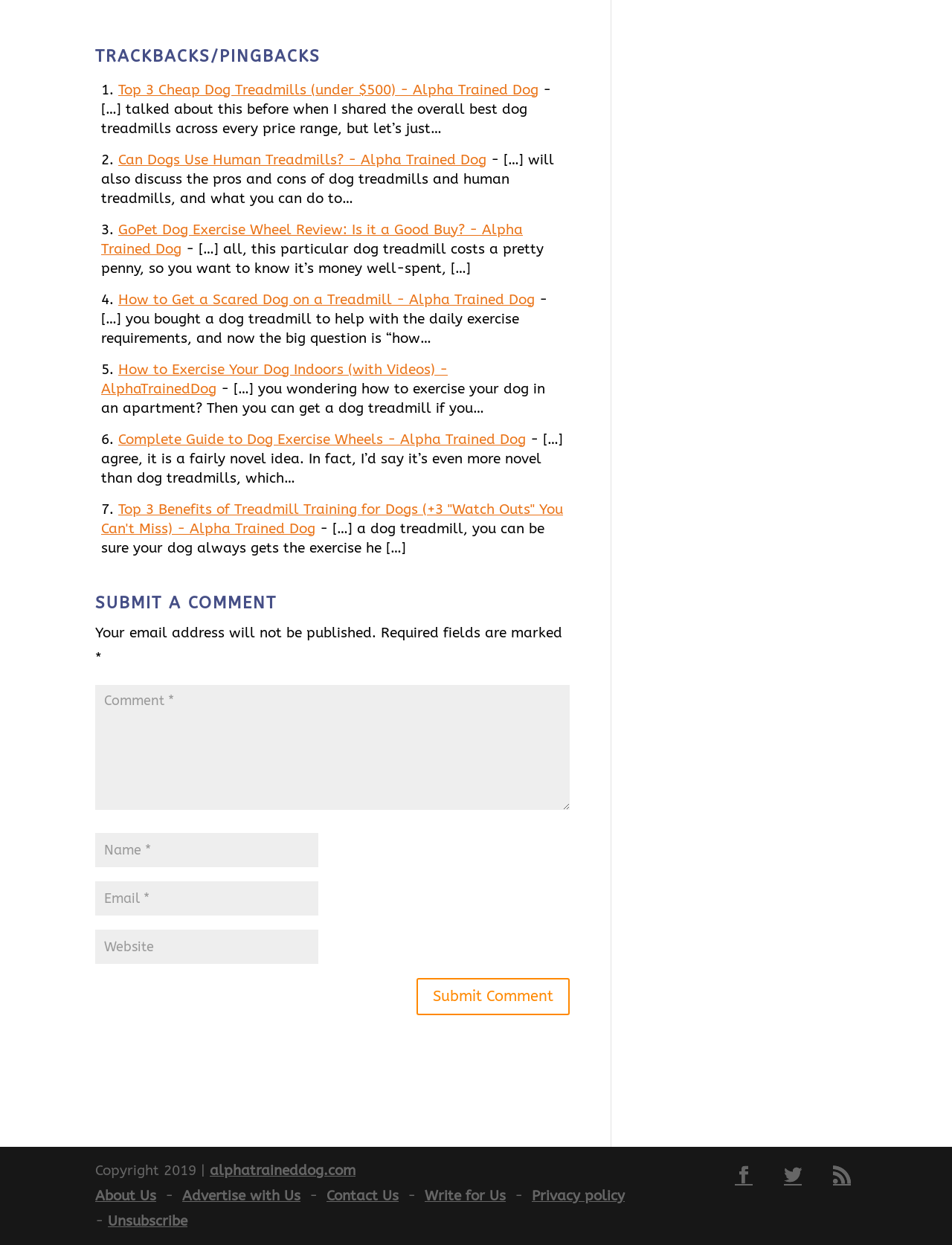Answer the following query with a single word or phrase:
What is the name of the website?

Alpha Trained Dog